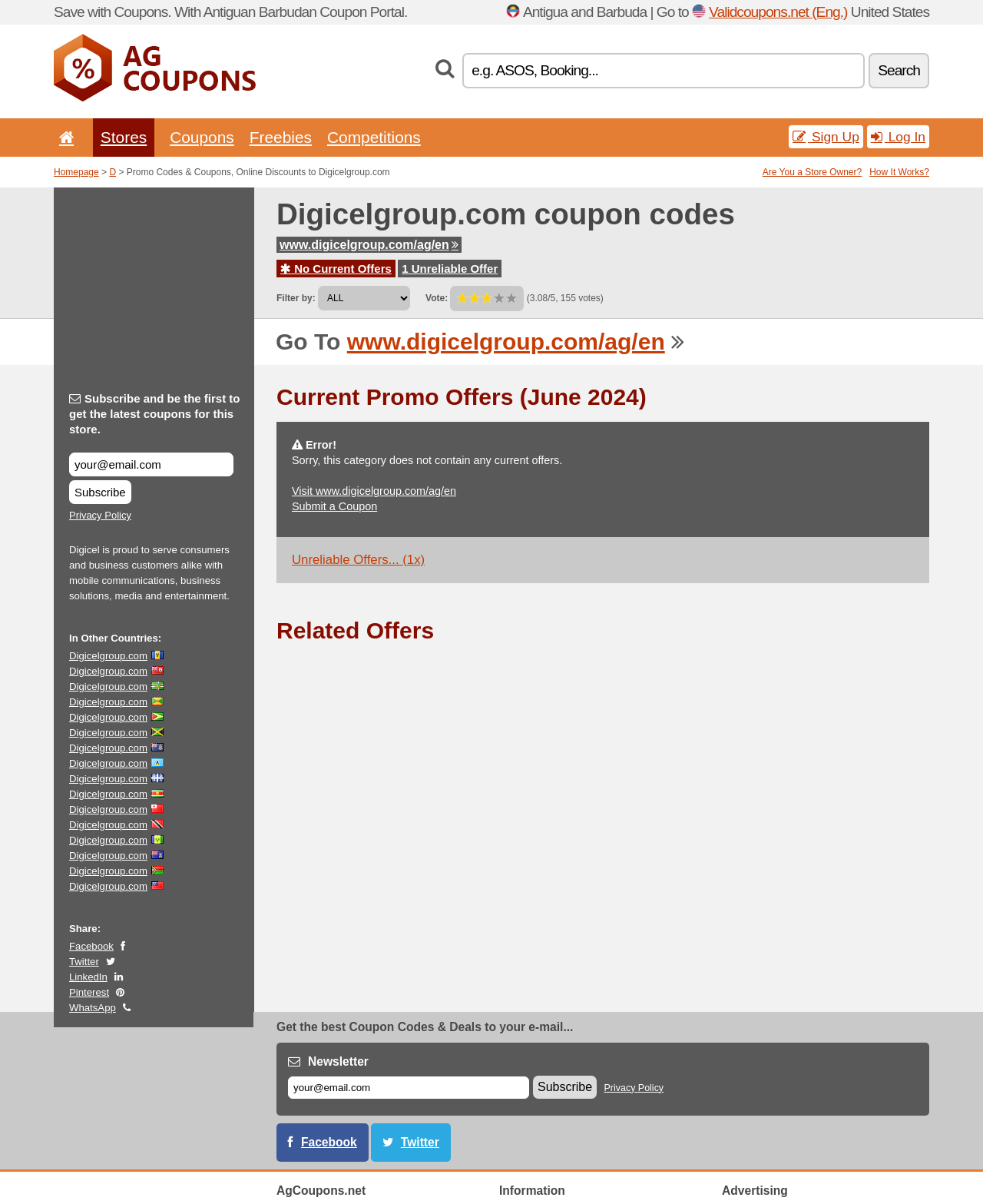Please determine the bounding box coordinates of the element's region to click for the following instruction: "Reply to Michele Edwards".

None